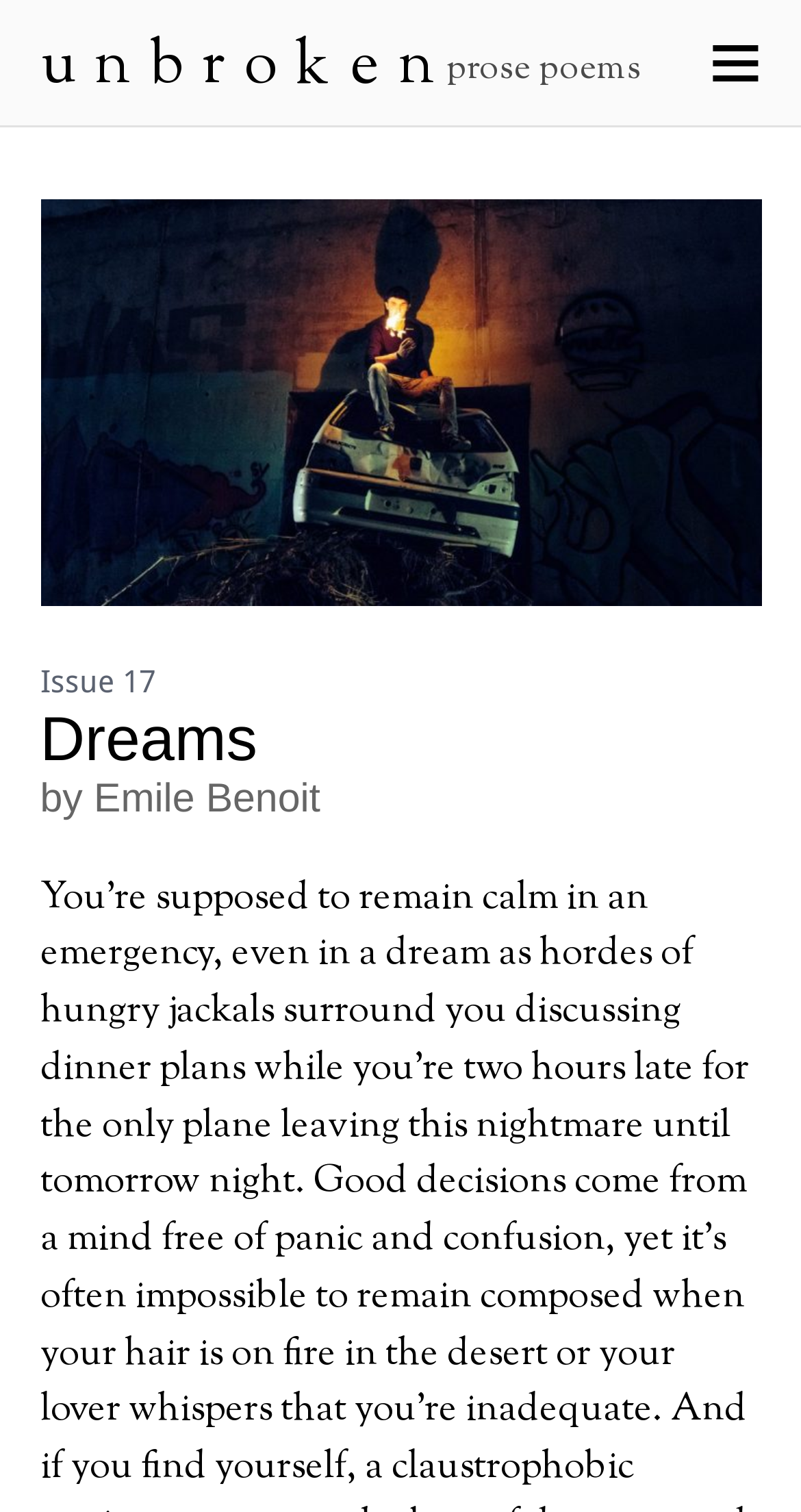Identify the main title of the webpage and generate its text content.

Dreams
by Emile Benoit